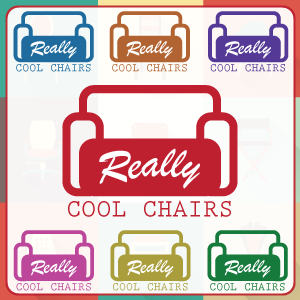What does the company focus on according to the logo design?
Give a one-word or short-phrase answer derived from the screenshot.

Distinctive and trendy seating options